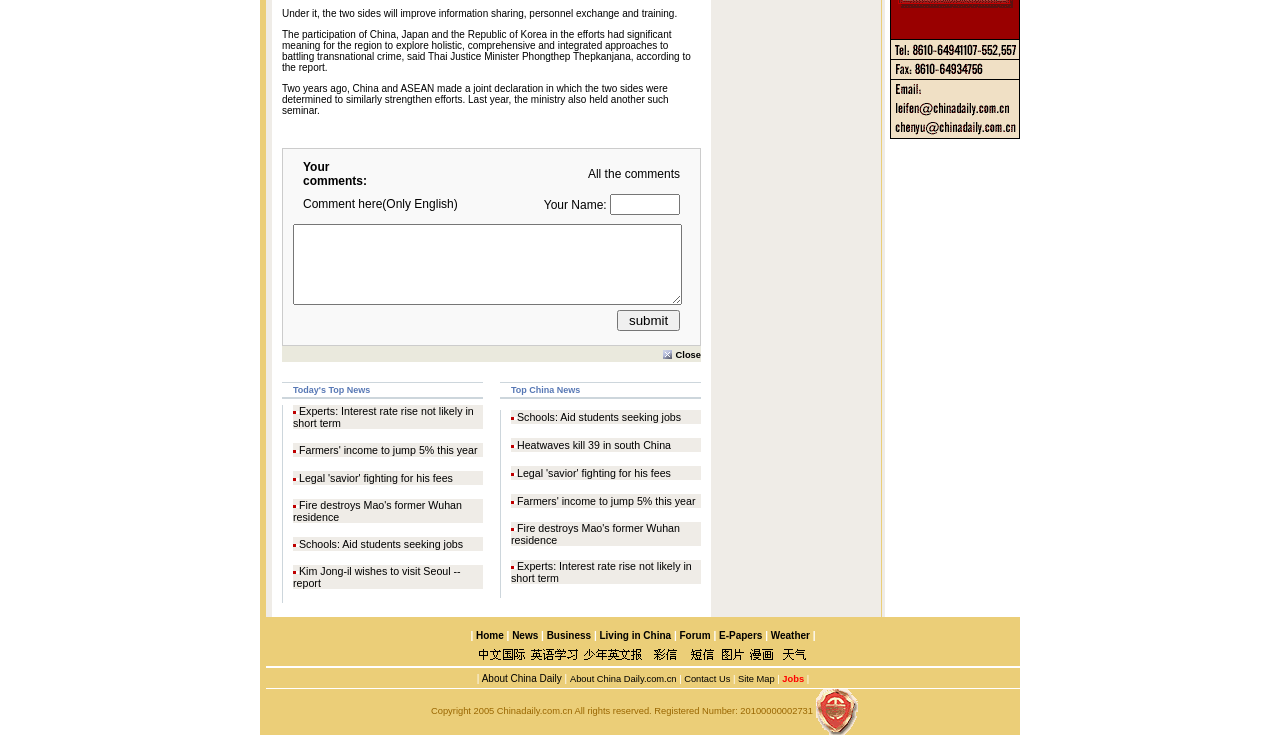Find the bounding box of the web element that fits this description: "Schools: Aid students seeking jobs".

[0.234, 0.732, 0.362, 0.748]